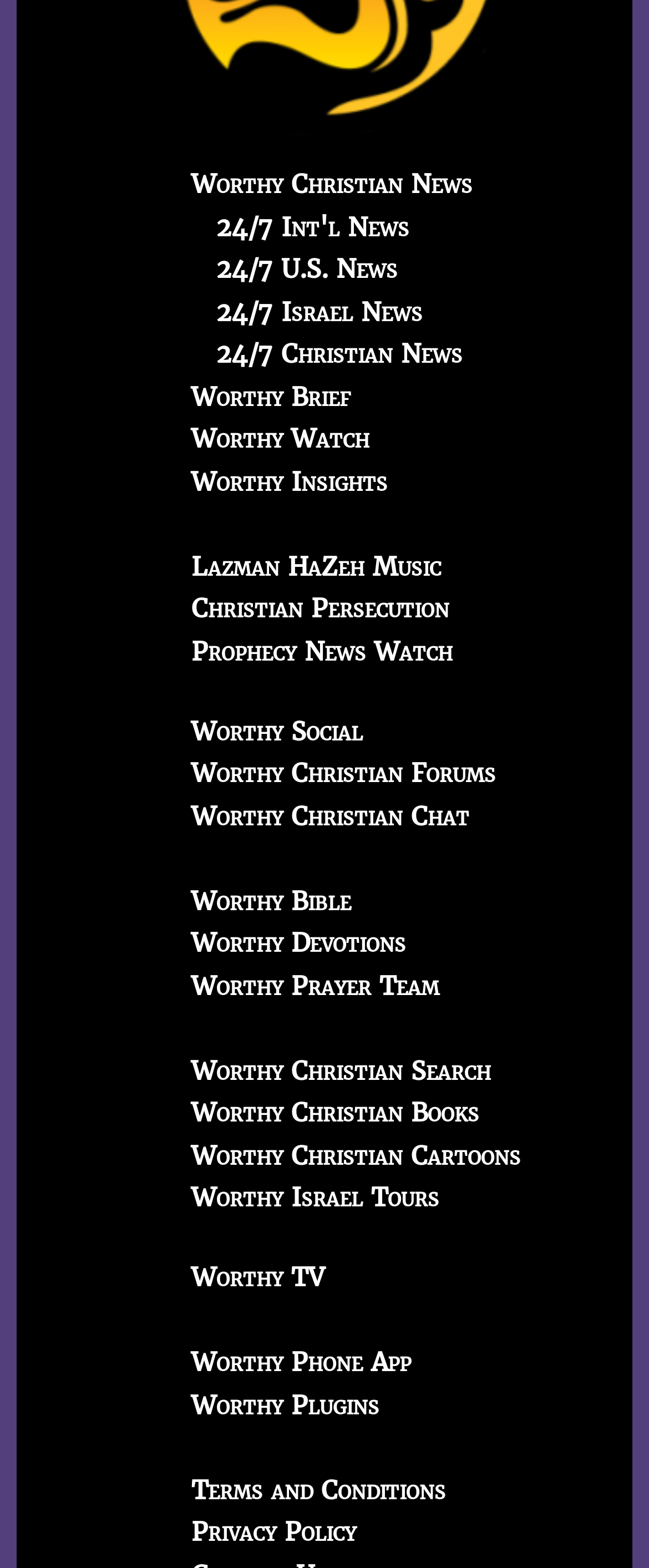Given the webpage screenshot and the description, determine the bounding box coordinates (top-left x, top-left y, bottom-right x, bottom-right y) that define the location of the UI element matching this description: Worthy TV

[0.295, 0.805, 0.5, 0.825]